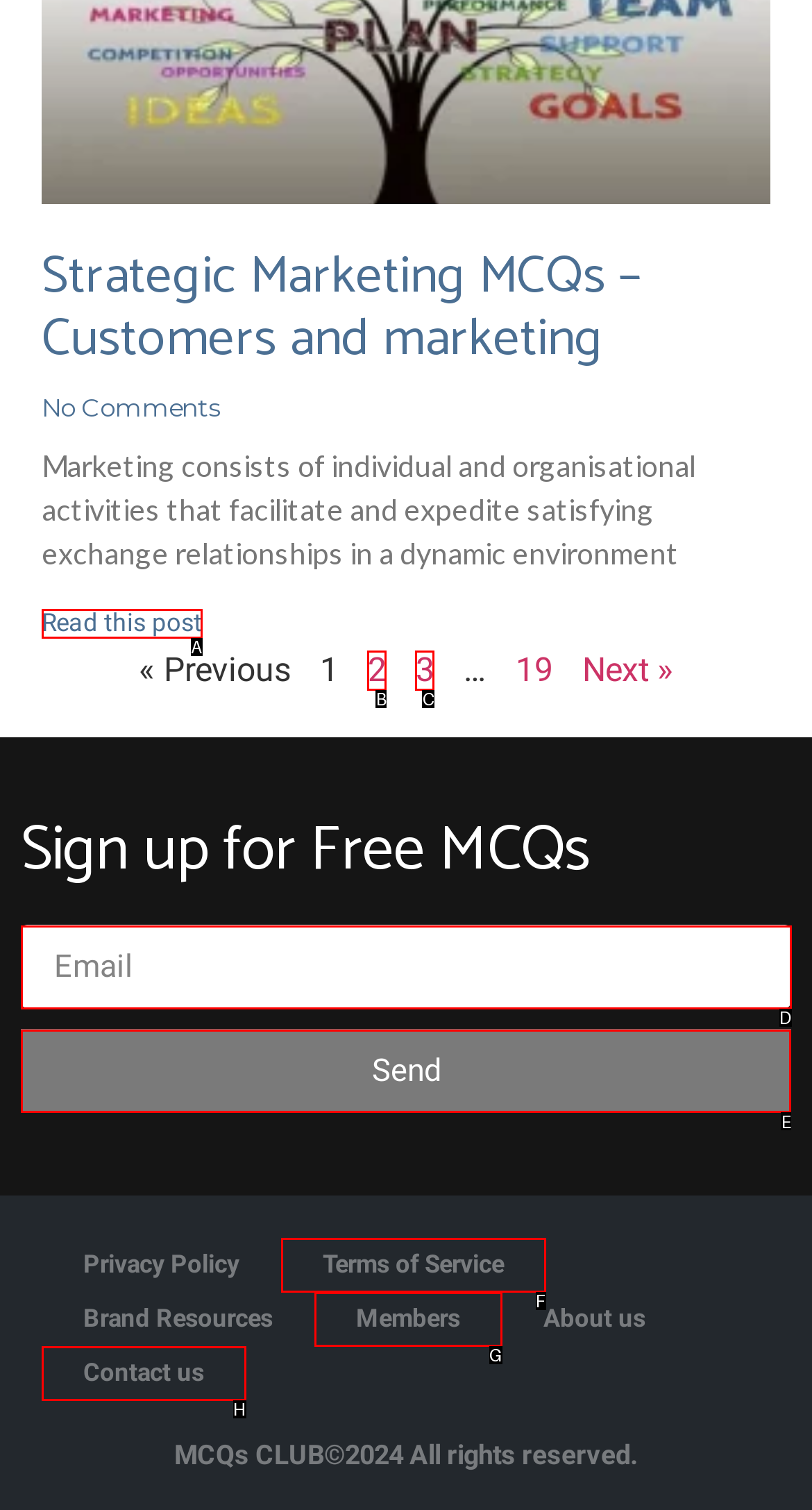Which option should I select to accomplish the task: Click the 'Send' button? Respond with the corresponding letter from the given choices.

E